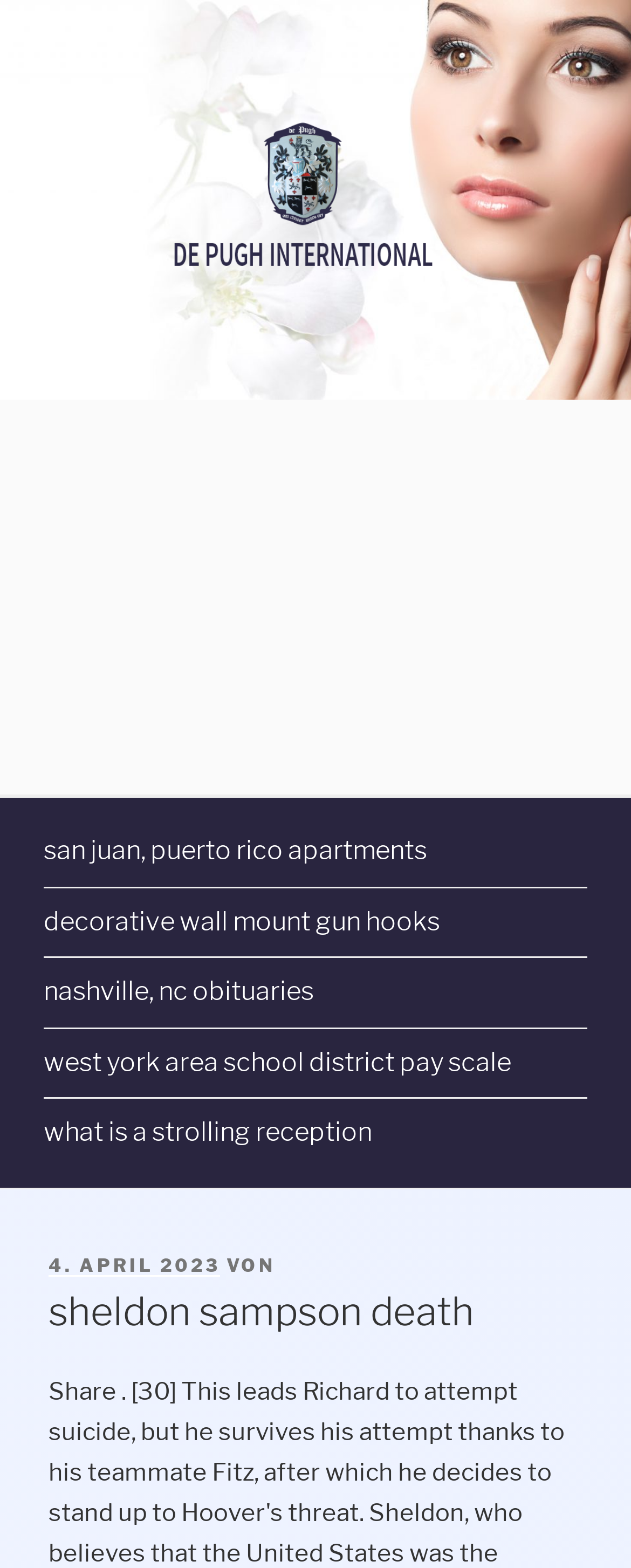Specify the bounding box coordinates of the element's region that should be clicked to achieve the following instruction: "Open MENU". The bounding box coordinates consist of four float numbers between 0 and 1, in the format [left, top, right, bottom].

None